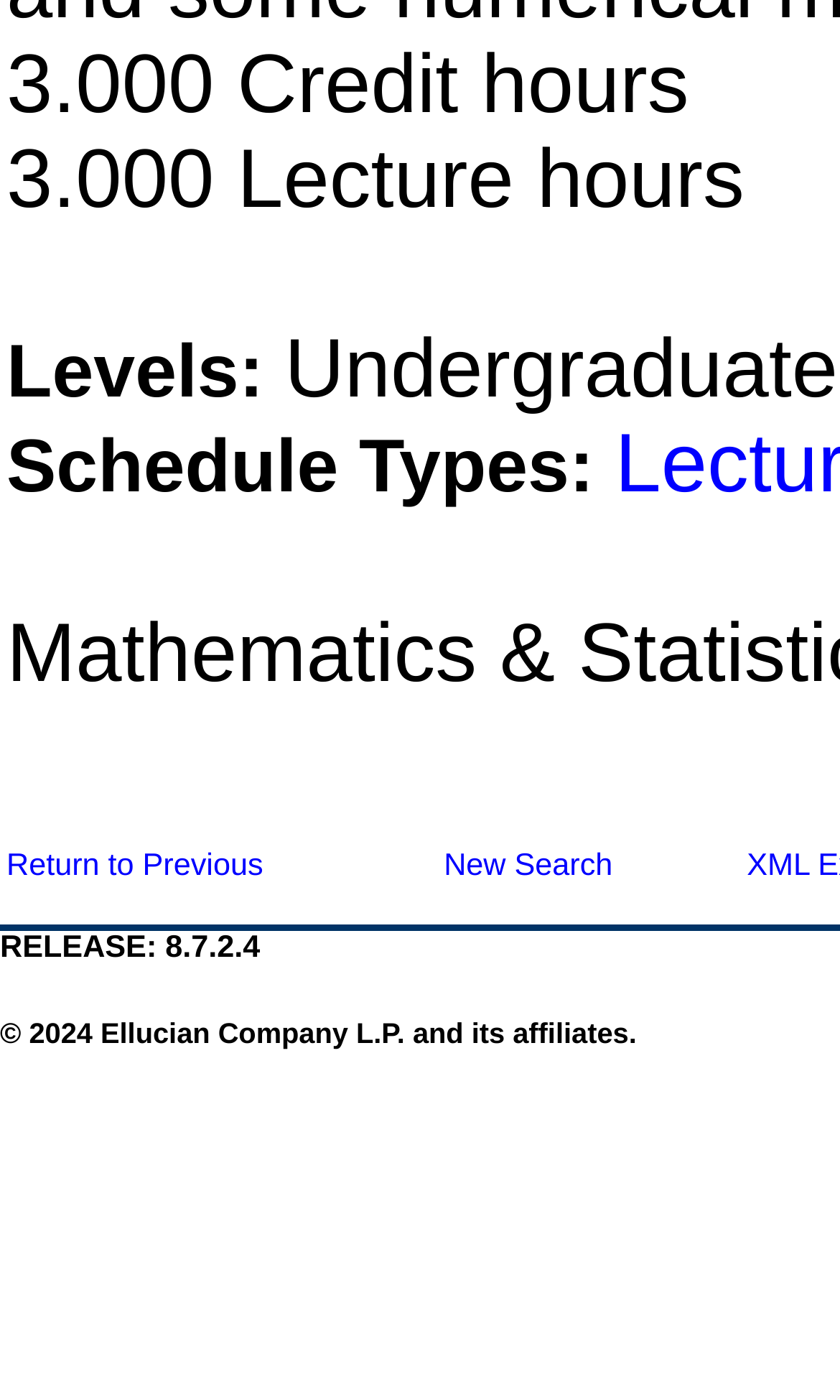Provide the bounding box coordinates of the UI element this sentence describes: "alt="efitness Help"".

None